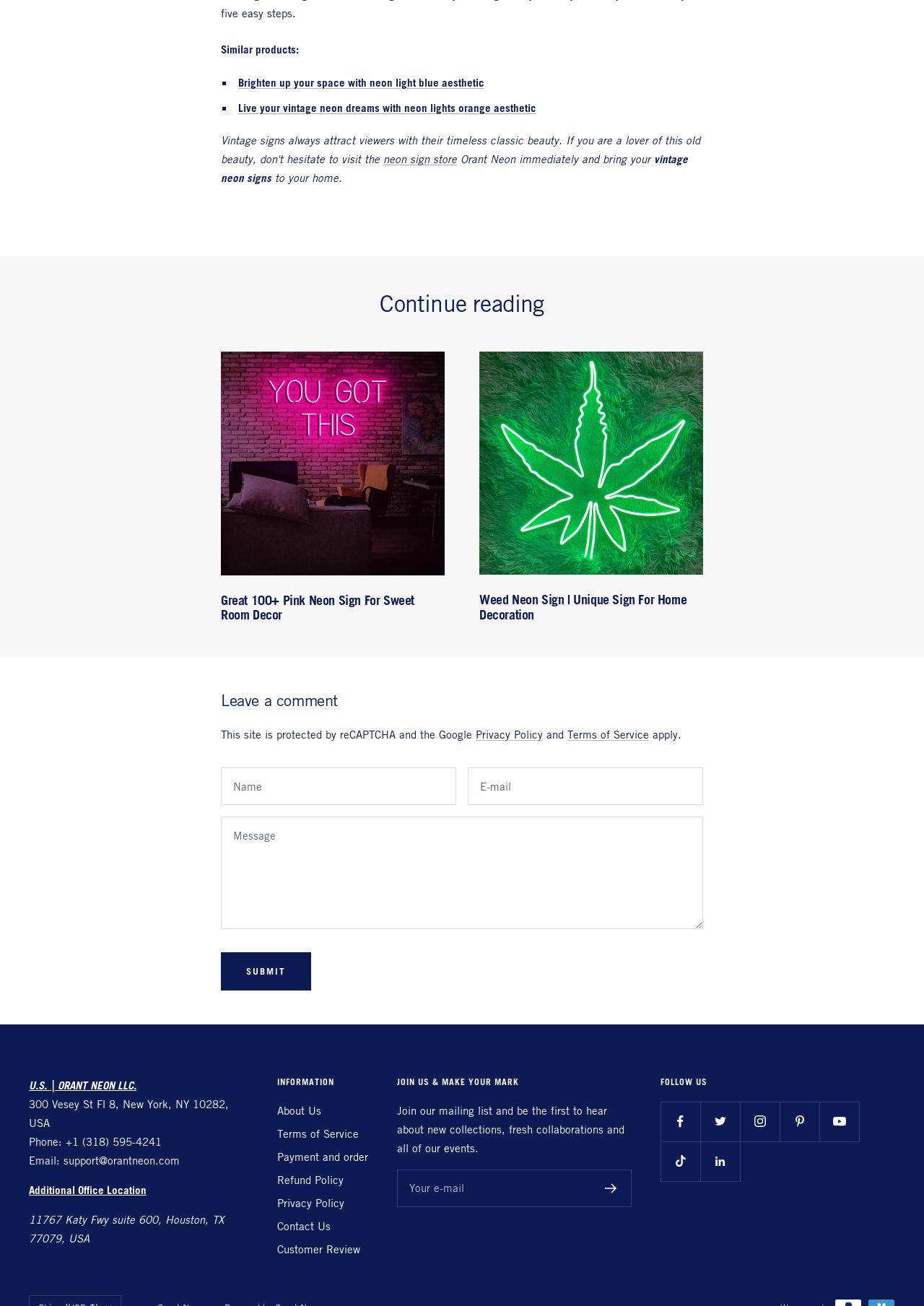Could you highlight the region that needs to be clicked to execute the instruction: "Submit a comment"?

[0.239, 0.729, 0.337, 0.758]